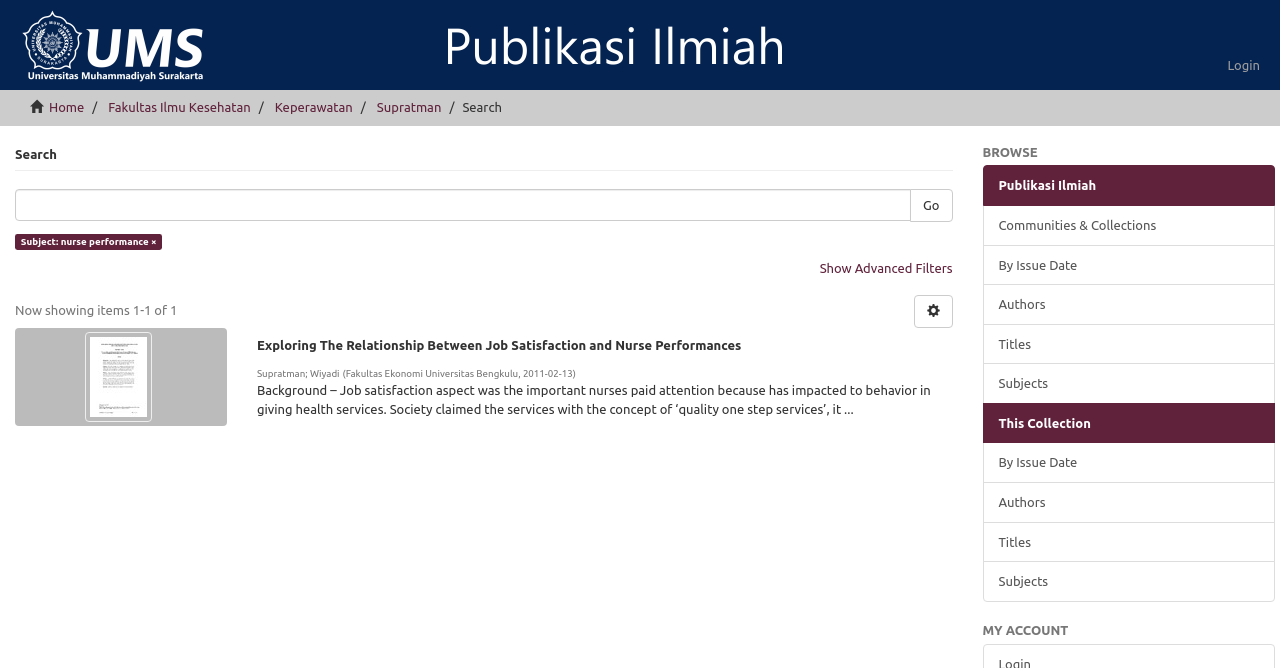What is the function of the button with the text 'Go'?
Refer to the image and provide a thorough answer to the question.

The button with the text 'Go' is likely a submit button that allows users to submit their search query and retrieve relevant results.